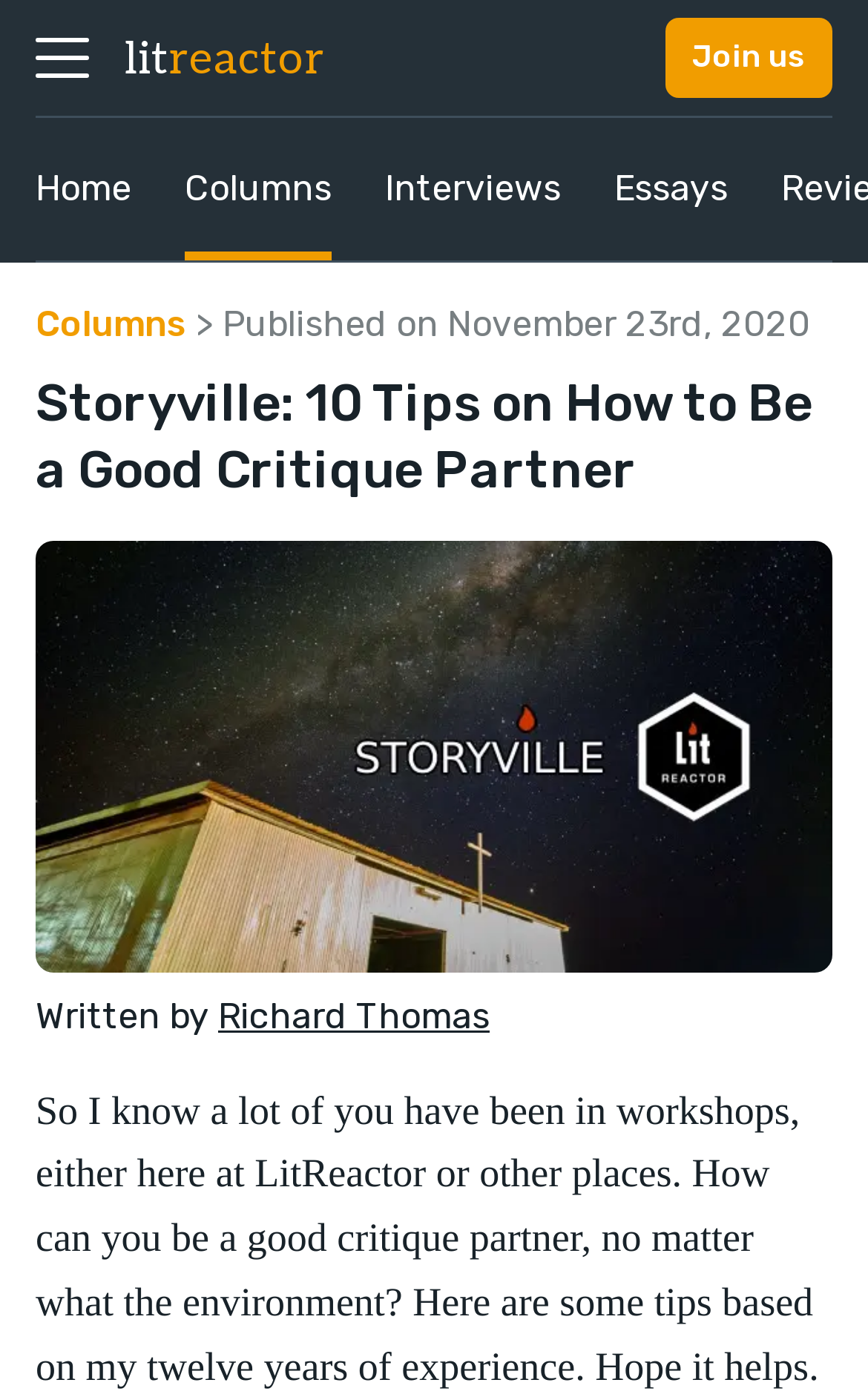What is the topic of the article?
Please answer the question as detailed as possible based on the image.

The topic of the article can be inferred from the heading 'Storyville: 10 Tips on How to Be a Good Critique Partner' and the introductory text that follows, which discusses the importance of being a good critique partner in workshops.